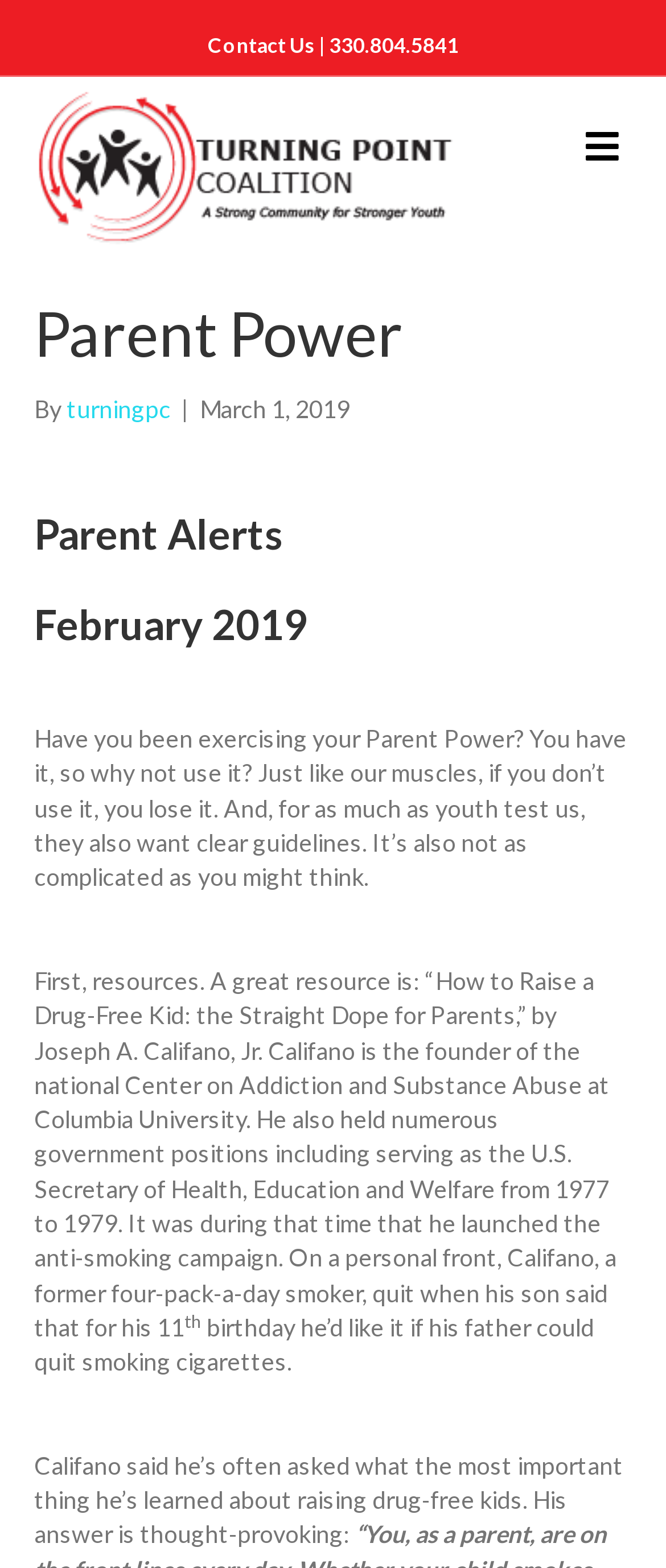Please examine the image and provide a detailed answer to the question: What is the phone number to contact?

The phone number to contact can be found at the top of the webpage, in the 'Contact Us' section, which is located on the right side of the header.